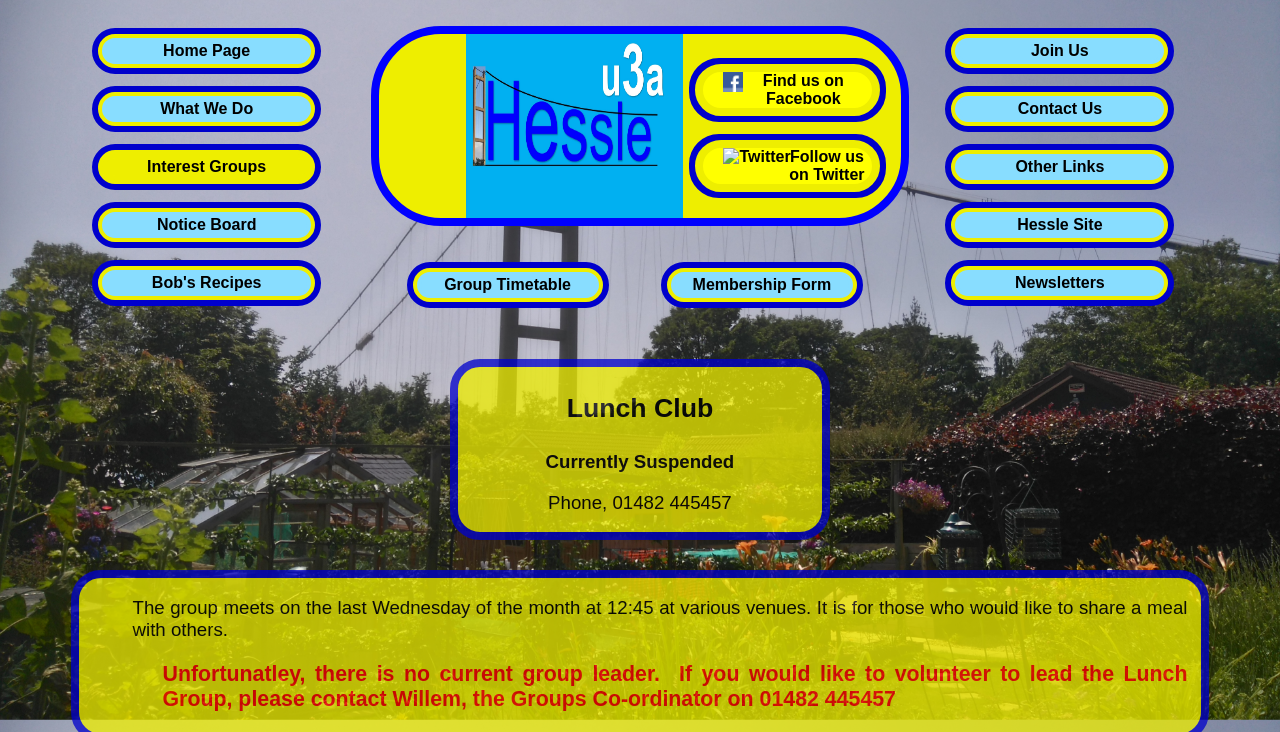Determine the bounding box coordinates of the region to click in order to accomplish the following instruction: "Go to Home Page". Provide the coordinates as four float numbers between 0 and 1, specifically [left, top, right, bottom].

[0.08, 0.051, 0.243, 0.087]